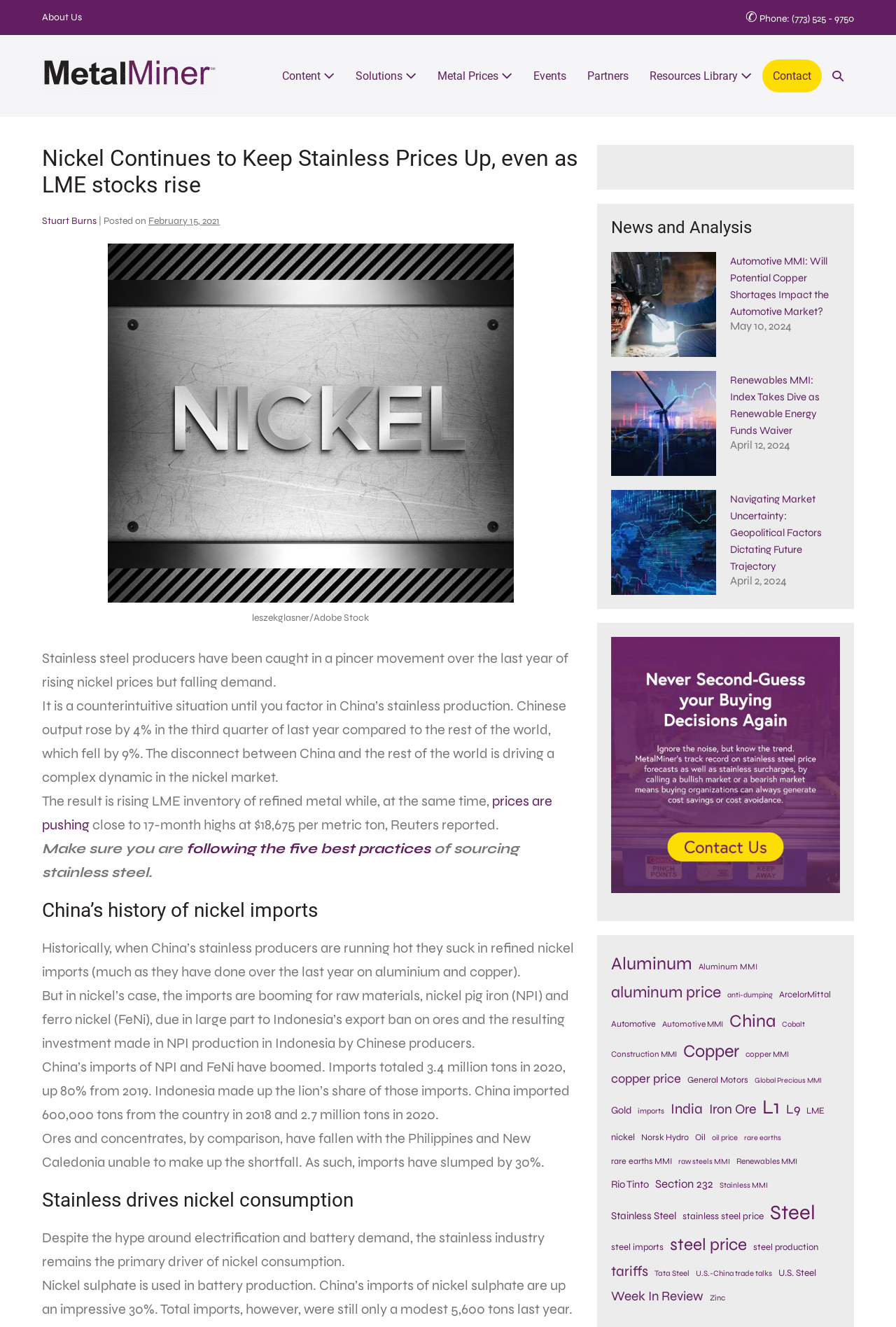Respond with a single word or phrase for the following question: 
What is the primary driver of nickel consumption?

Stainless industry